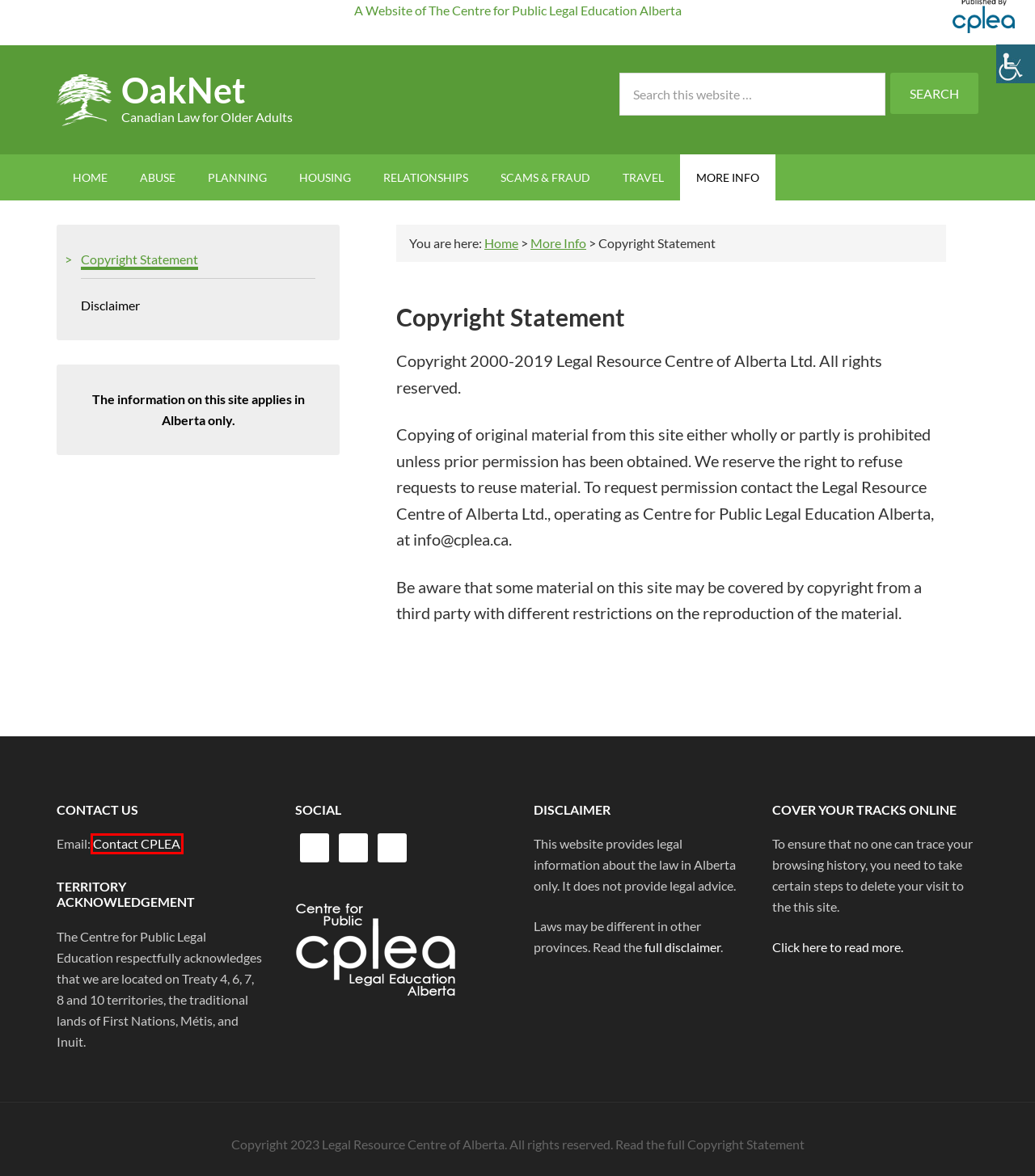You are given a screenshot of a webpage with a red rectangle bounding box. Choose the best webpage description that matches the new webpage after clicking the element in the bounding box. Here are the candidates:
A. Civil Court and Compensation - OakNet
B. Travel - OakNet
C. Tips for Planning and Security - OakNet
D. Scams & Fraud - OakNet
E. CPLEA.CA - Legal Info for Albertans
F. Relationships - OakNet
G. Contact - CPLEA.CA
H. Planning for the Future - OakNet

G